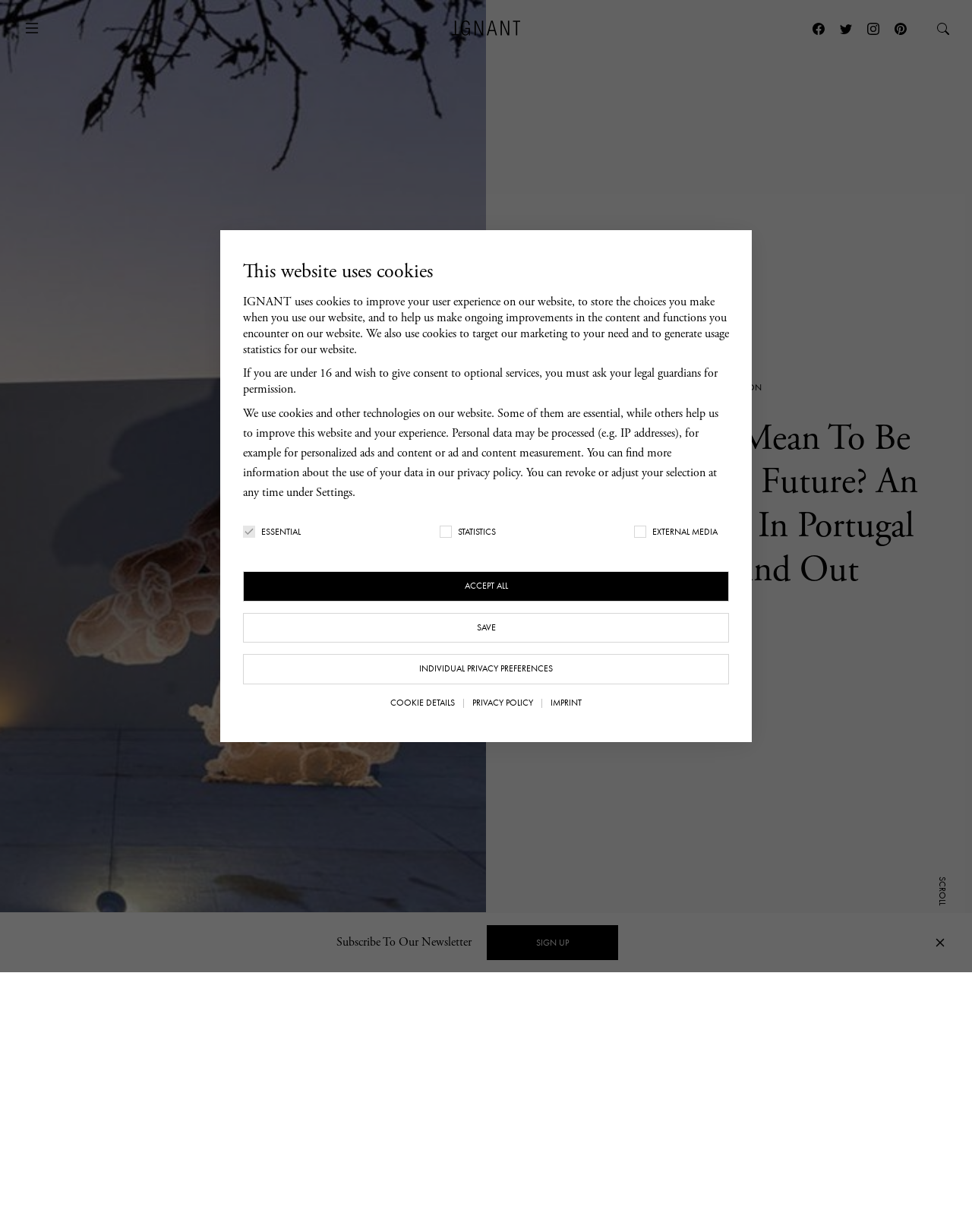Identify the bounding box of the UI element described as follows: "Individual Privacy Preferences". Provide the coordinates as four float numbers in the range of 0 to 1 [left, top, right, bottom].

[0.25, 0.531, 0.75, 0.555]